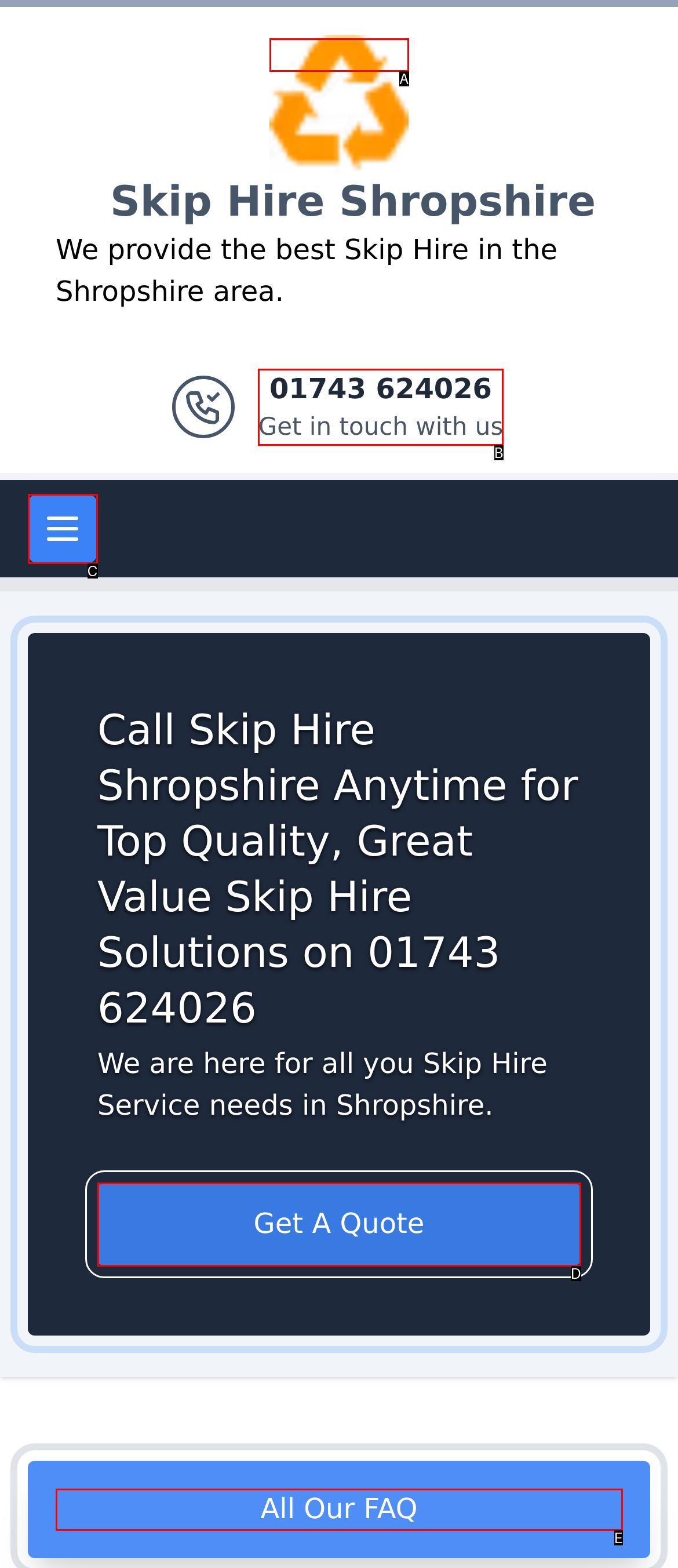Identify the option that corresponds to the description: Logo 
Provide the letter of the matching option from the available choices directly.

A